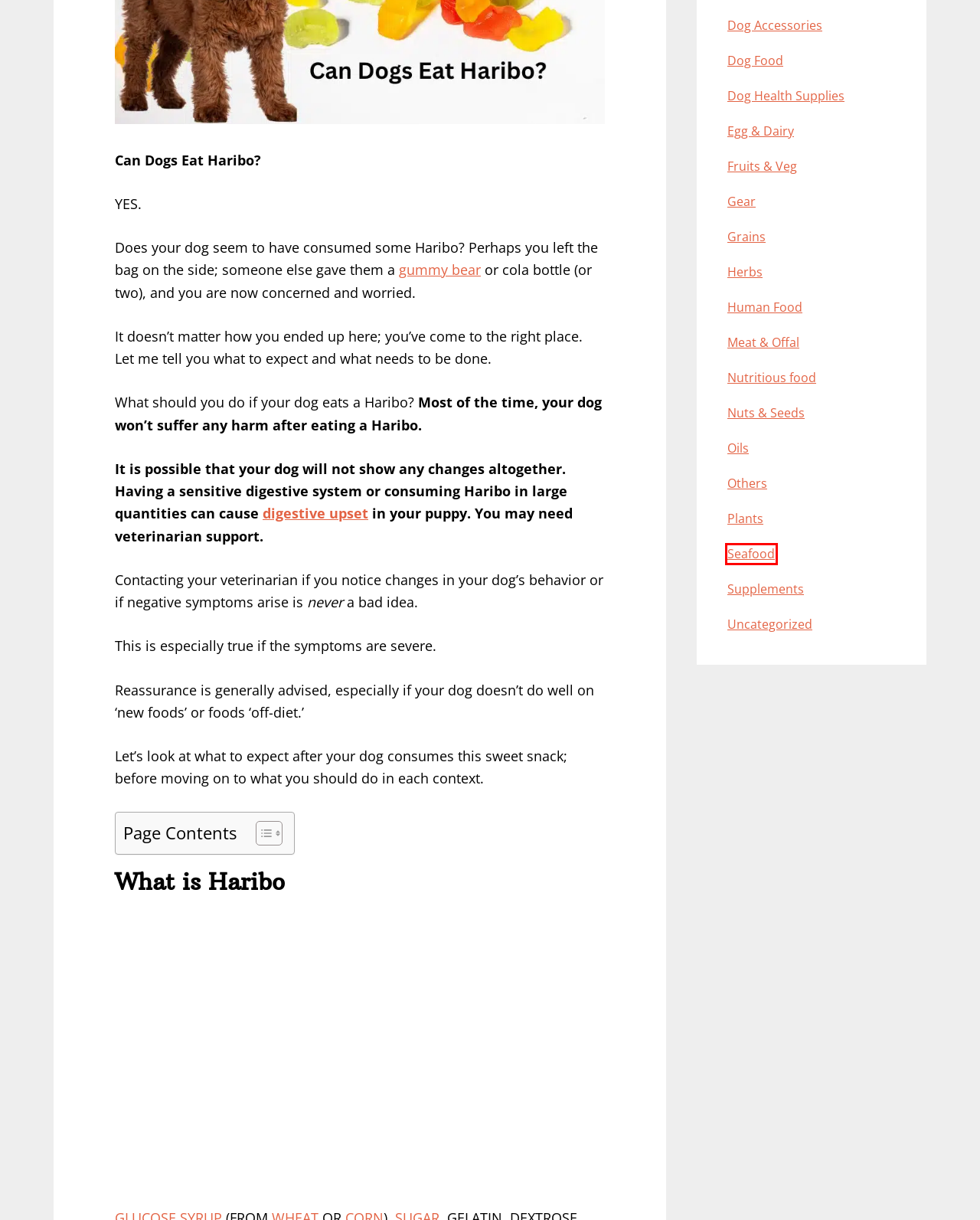You’re provided with a screenshot of a webpage that has a red bounding box around an element. Choose the best matching webpage description for the new page after clicking the element in the red box. The options are:
A. Oils Archives - Doggie Food Items
B. Others Archives - Doggie Food Items
C. Meat & Offal Archives - Doggie Food Items
D. Seafood Archives - Doggie Food Items
E. Human Food Archives - Doggie Food Items
F. Gear Archives - Doggie Food Items
G. Supplements Archives - Doggie Food Items
H. Nutritious food Archives - Doggie Food Items

D